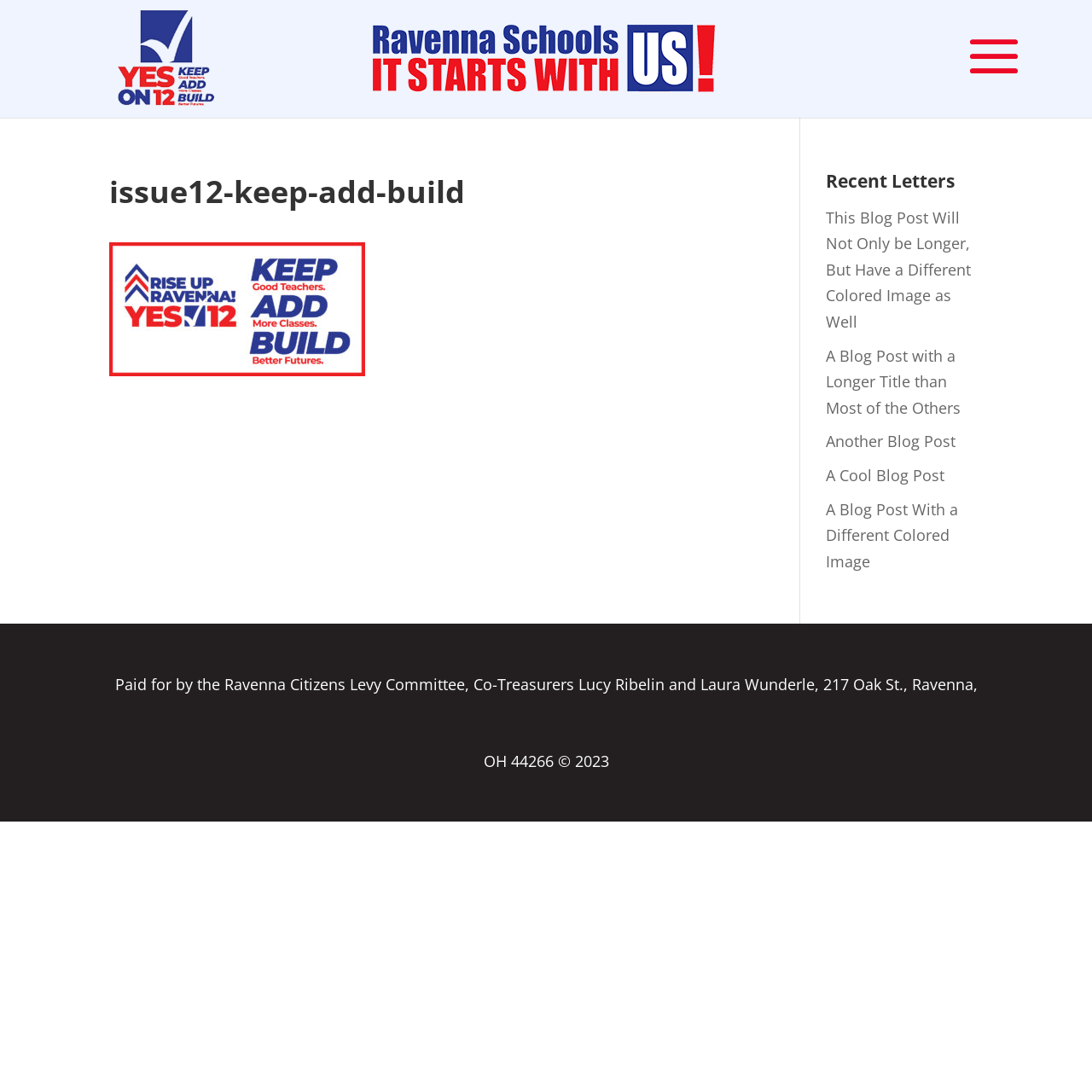Give a one-word or short phrase answer to this question: 
What is the purpose of the webpage?

To support Ravenna Schools